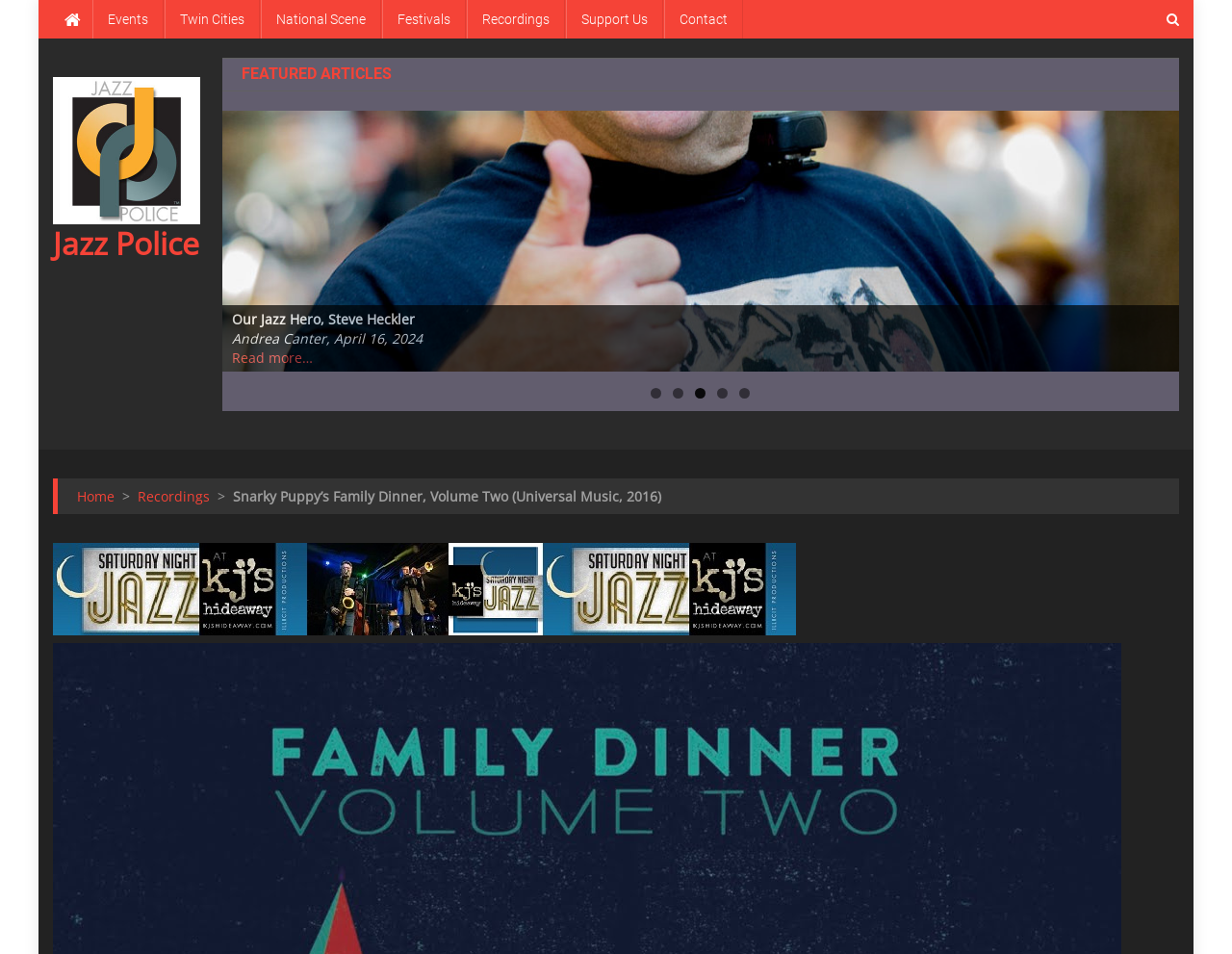Please give the bounding box coordinates of the area that should be clicked to fulfill the following instruction: "Go to the next page". The coordinates should be in the format of four float numbers from 0 to 1, i.e., [left, top, right, bottom].

[0.973, 0.233, 0.996, 0.263]